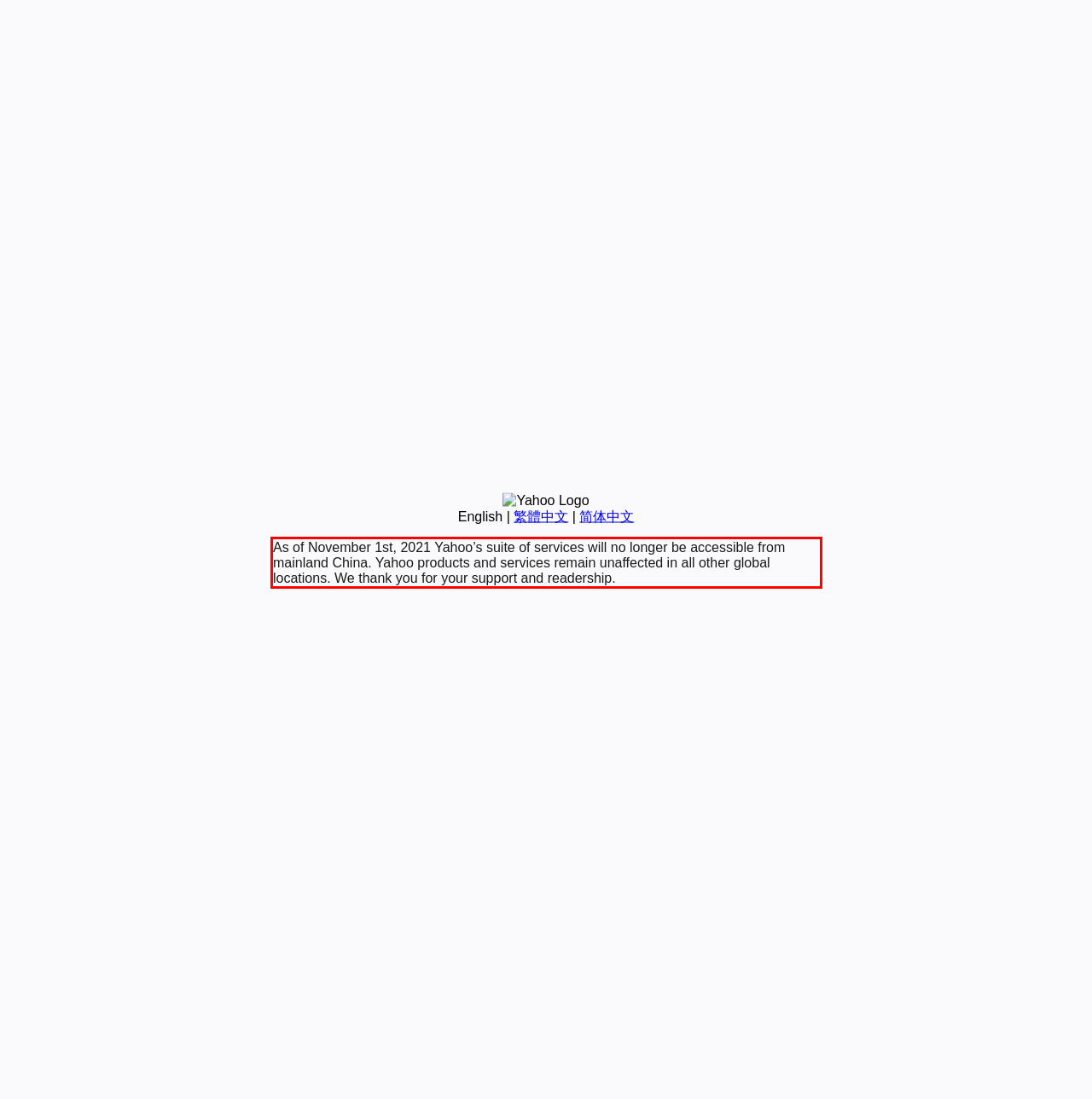You are given a screenshot with a red rectangle. Identify and extract the text within this red bounding box using OCR.

As of November 1st, 2021 Yahoo’s suite of services will no longer be accessible from mainland China. Yahoo products and services remain unaffected in all other global locations. We thank you for your support and readership.